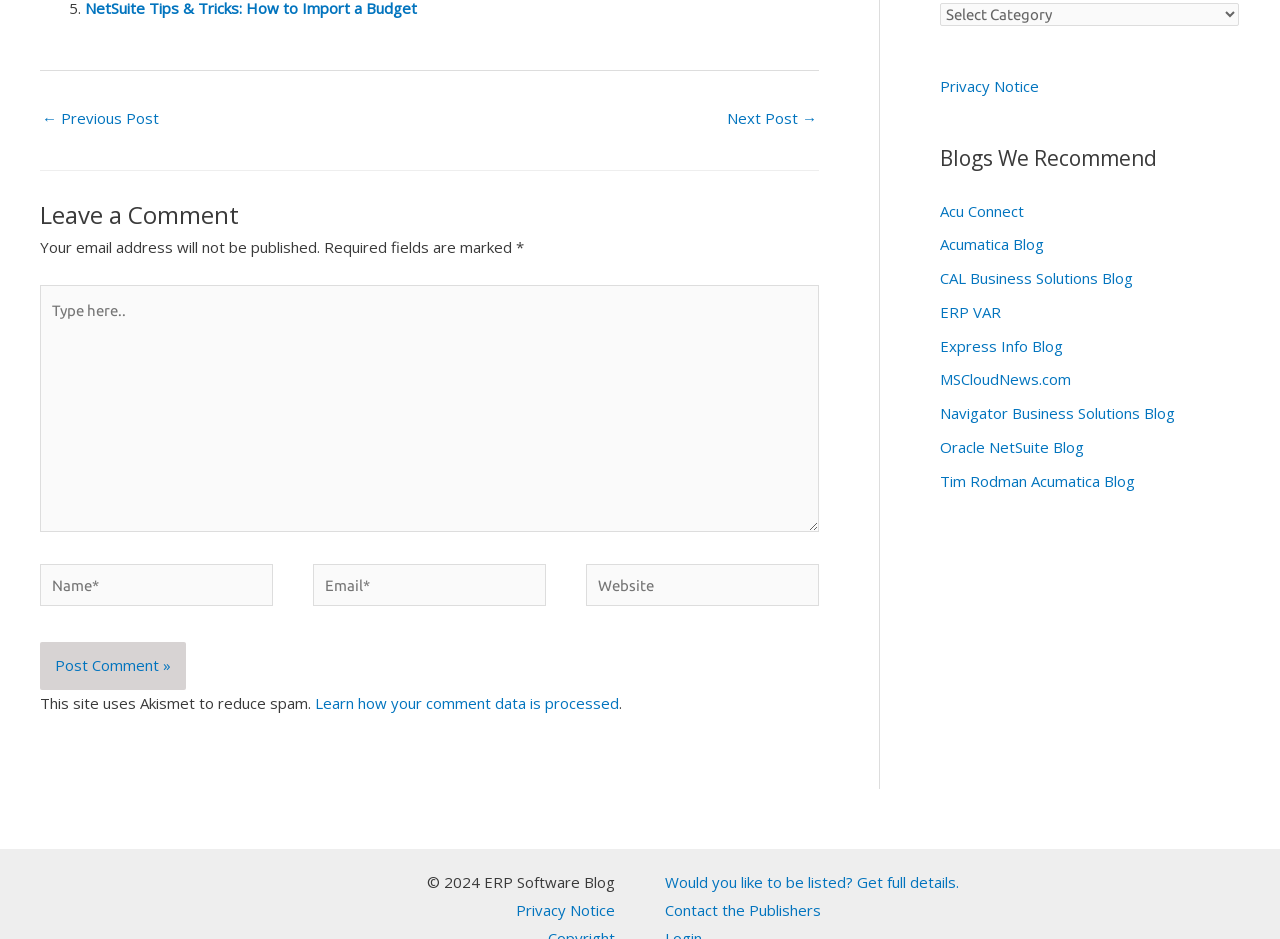Provide the bounding box coordinates for the UI element described in this sentence: "MSCloudNews.com". The coordinates should be four float values between 0 and 1, i.e., [left, top, right, bottom].

[0.734, 0.393, 0.837, 0.415]